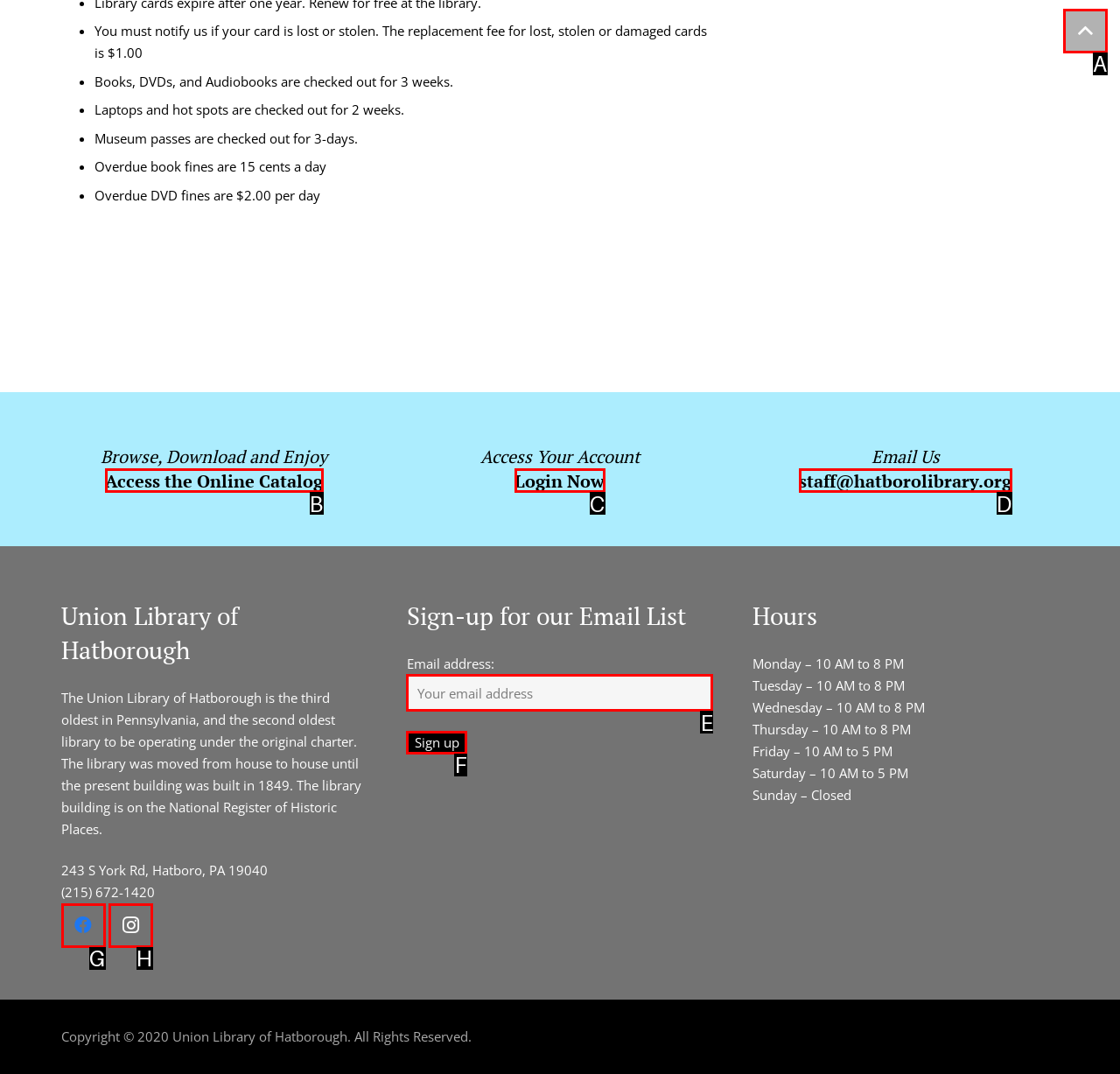Indicate which HTML element you need to click to complete the task: Sign up for the email list. Provide the letter of the selected option directly.

F